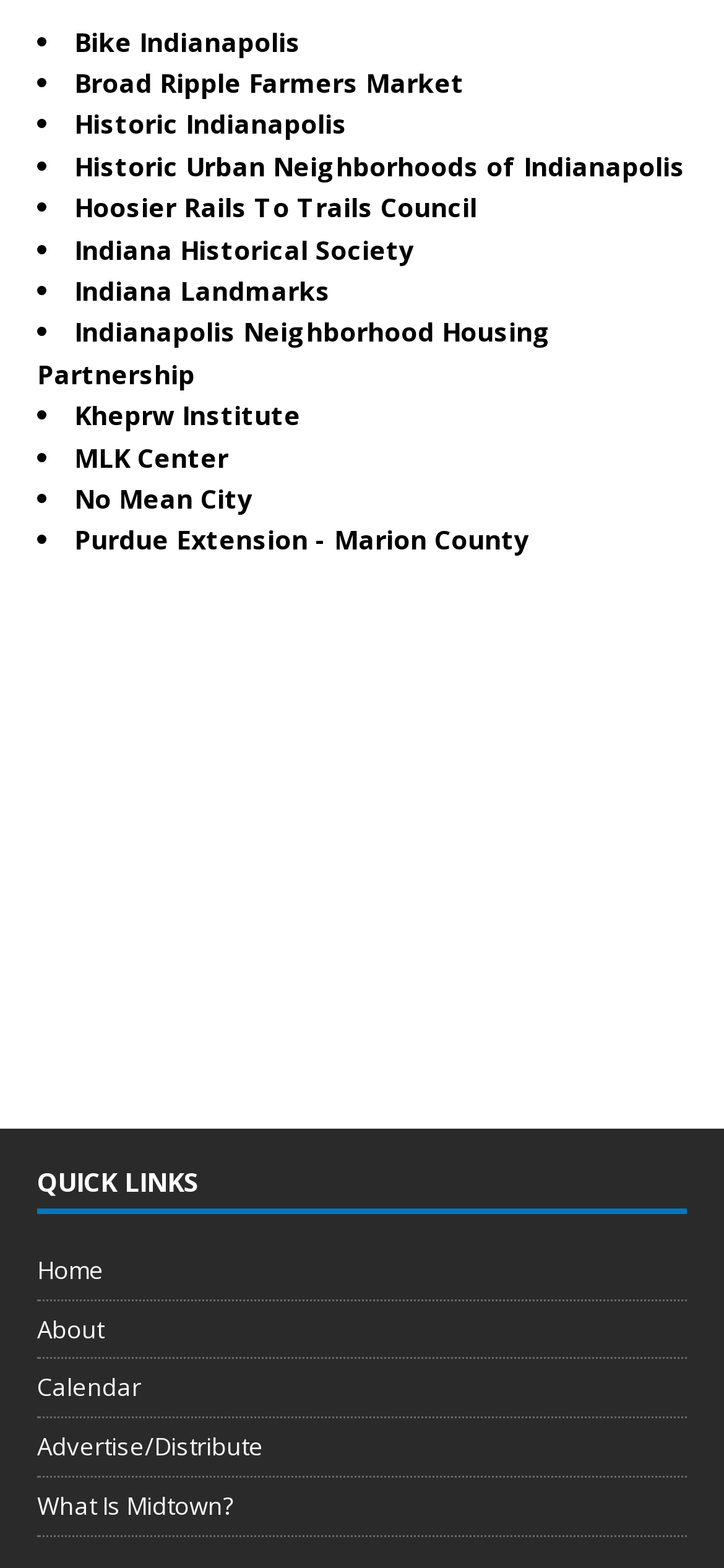What is the last organization listed? Look at the image and give a one-word or short phrase answer.

No Mean City